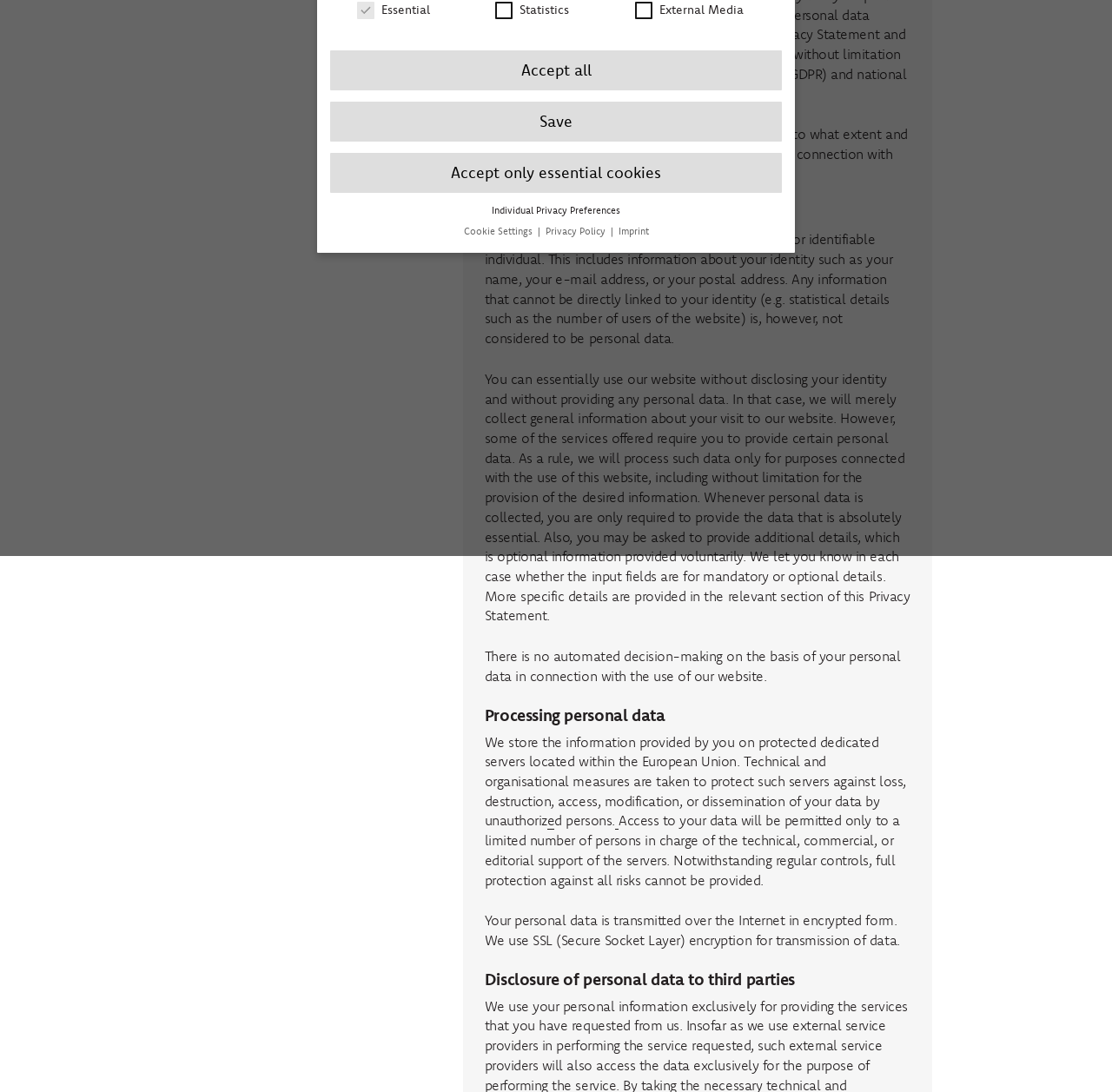Please provide the bounding box coordinate of the region that matches the element description: Privacy Policy. Coordinates should be in the format (top-left x, top-left y, bottom-right x, bottom-right y) and all values should be between 0 and 1.

[0.61, 0.744, 0.666, 0.755]